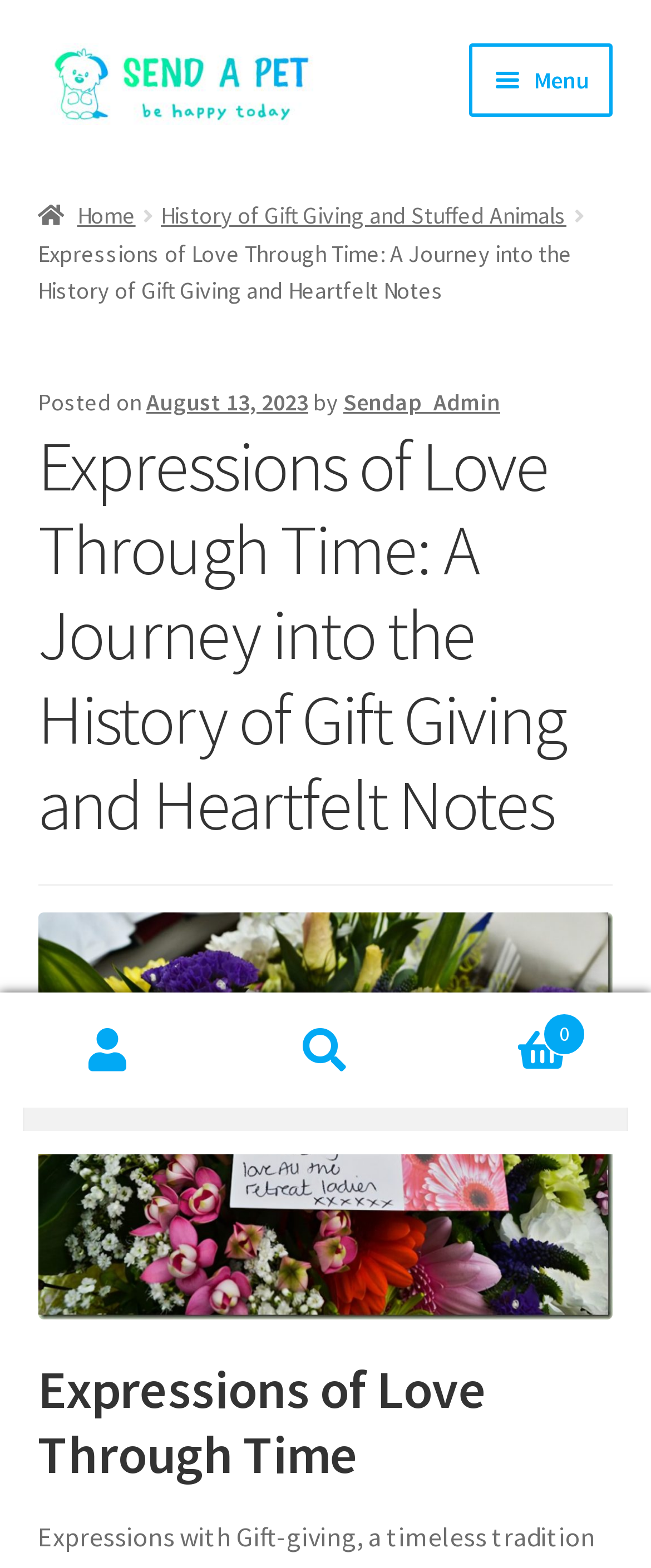Locate the UI element described as follows: "alt="Send Weighted Stuffed Animal"". Return the bounding box coordinates as four float numbers between 0 and 1 in the order [left, top, right, bottom].

[0.058, 0.028, 0.634, 0.08]